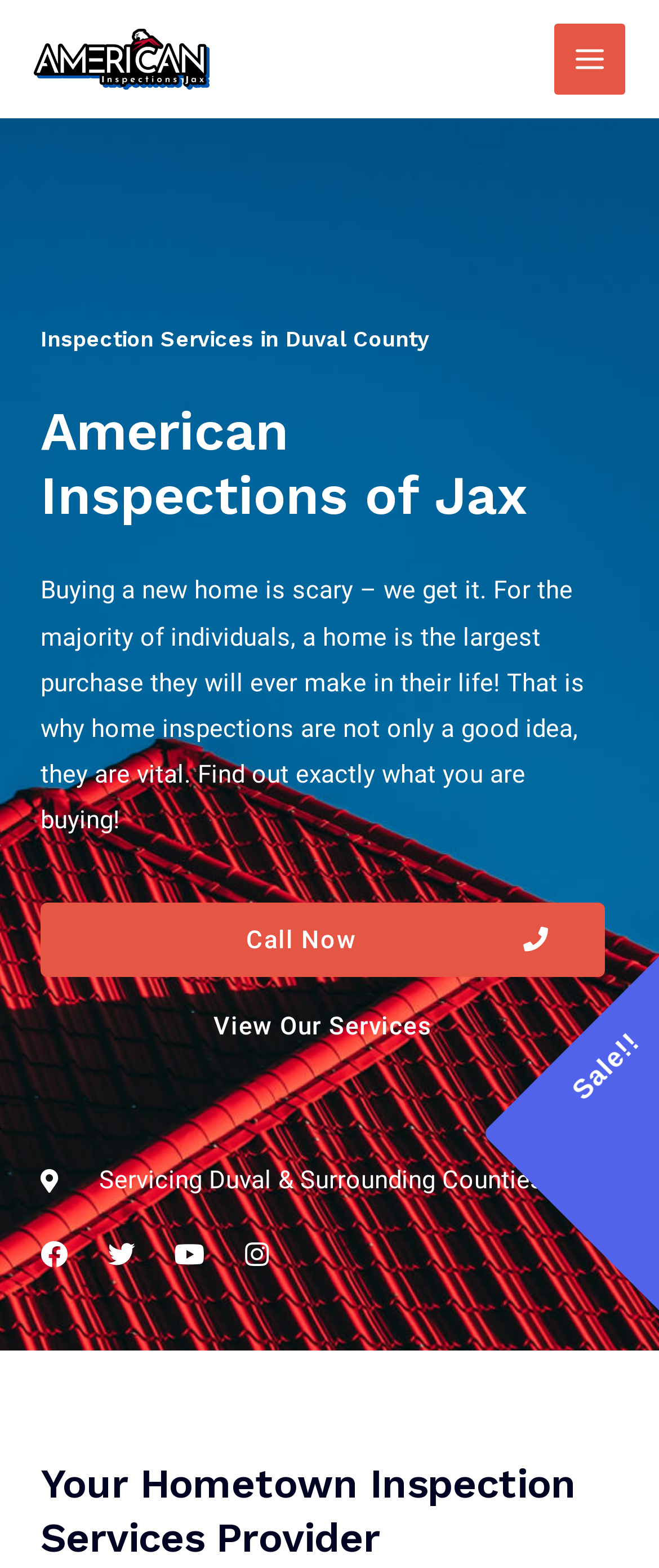Specify the bounding box coordinates of the area that needs to be clicked to achieve the following instruction: "Expand the 'Main Menu' button".

[0.841, 0.015, 0.949, 0.06]